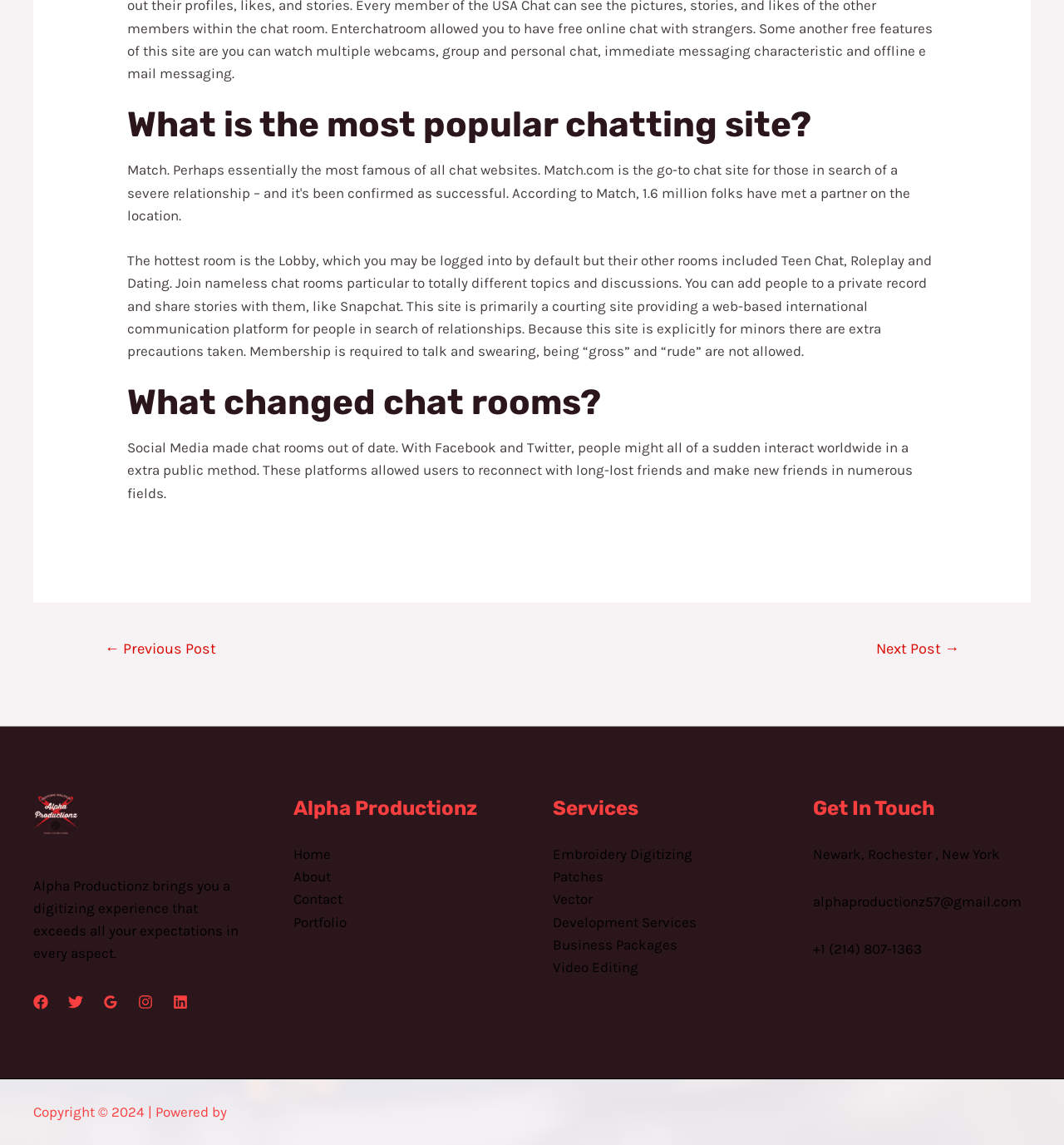Point out the bounding box coordinates of the section to click in order to follow this instruction: "Click on the 'Embroidery Digitizing' link".

[0.52, 0.739, 0.651, 0.753]